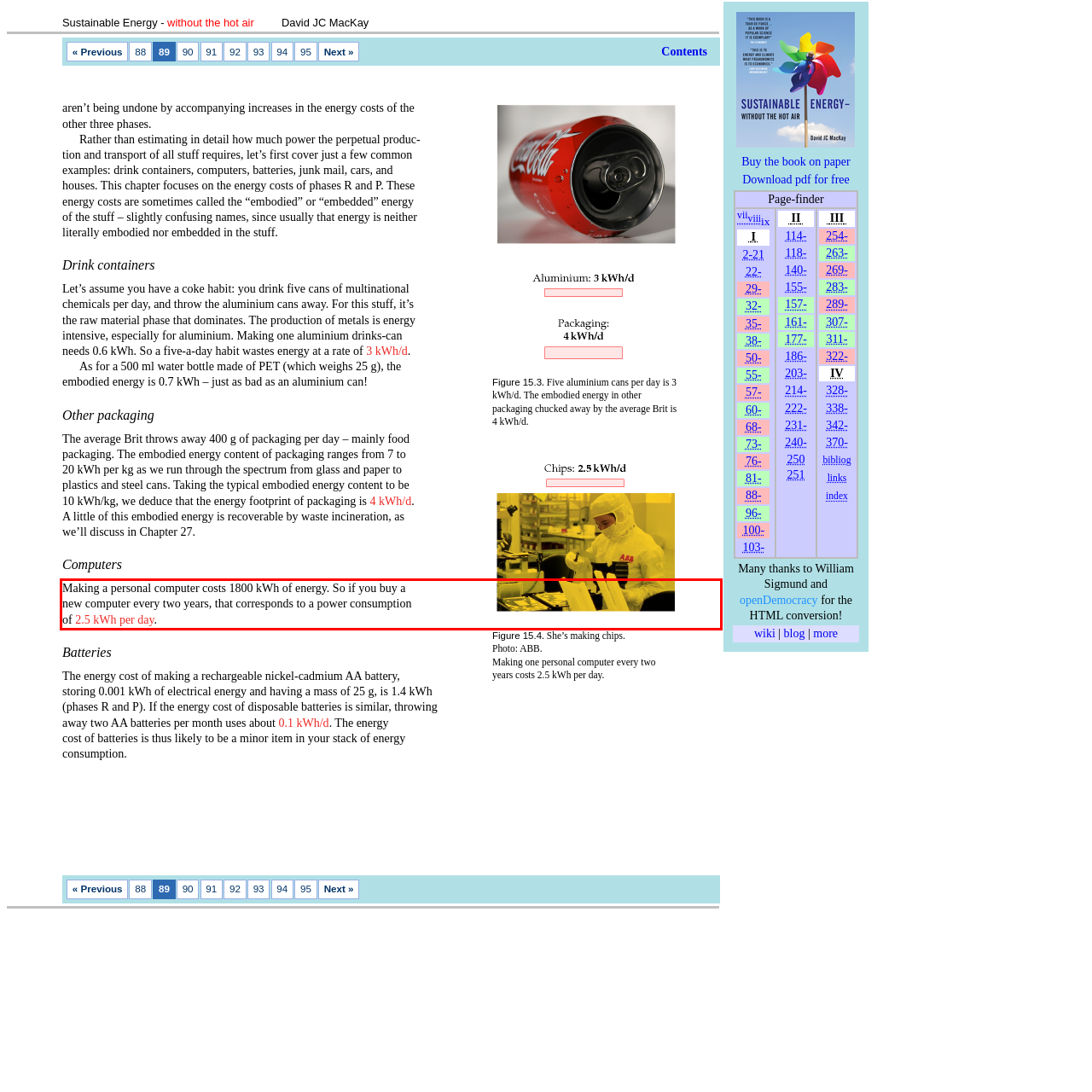Analyze the screenshot of the webpage that features a red bounding box and recognize the text content enclosed within this red bounding box.

Making a personal computer costs 1800 kWh of energy. So if you buy a new computer every two years, that corresponds to a power consumption of 2.5 kWh per day.